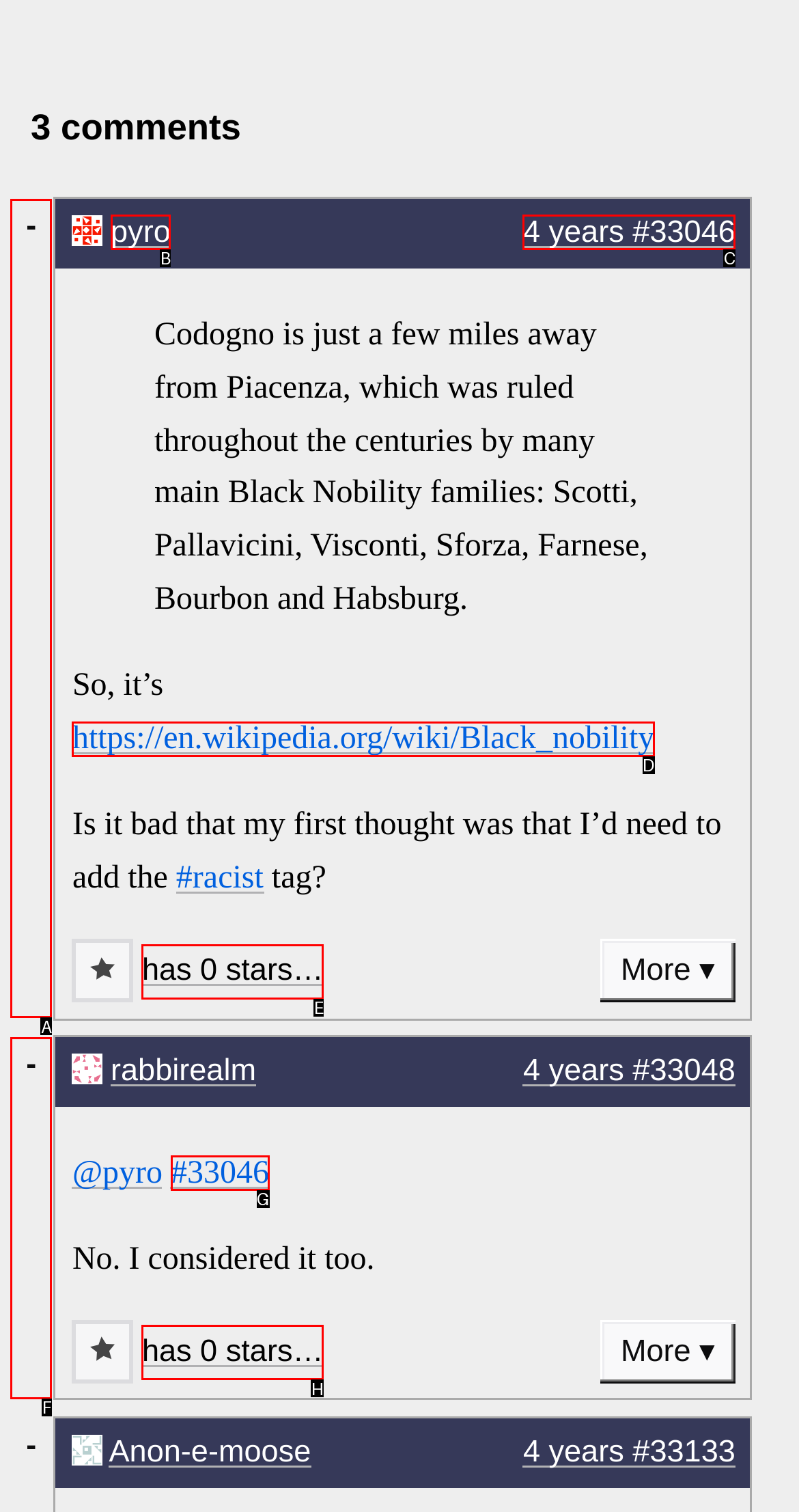Select the letter of the HTML element that best fits the description: has 0 stars…
Answer with the corresponding letter from the provided choices.

H